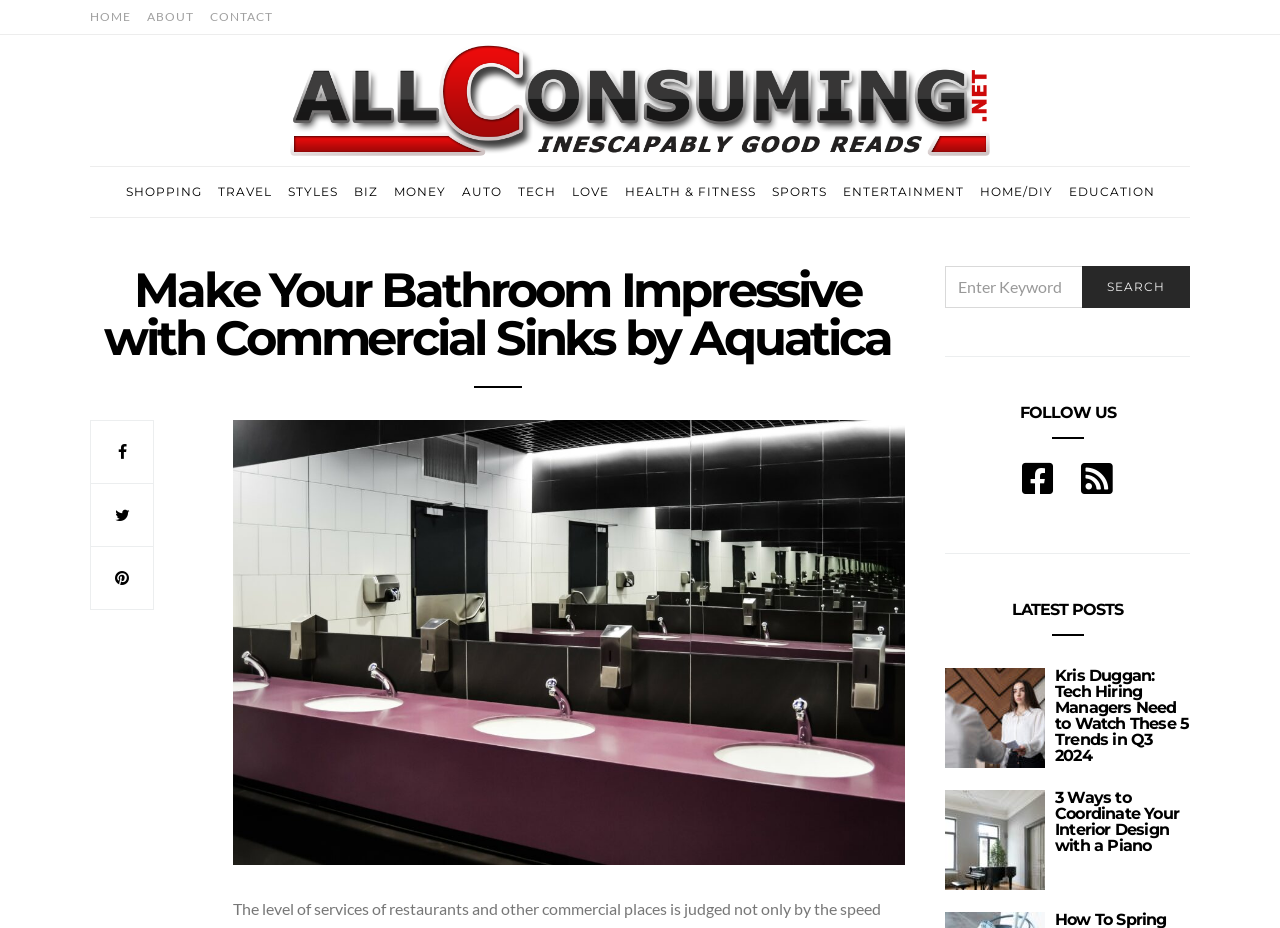Show the bounding box coordinates for the HTML element described as: "June 6, 2024June 6, 2024".

None